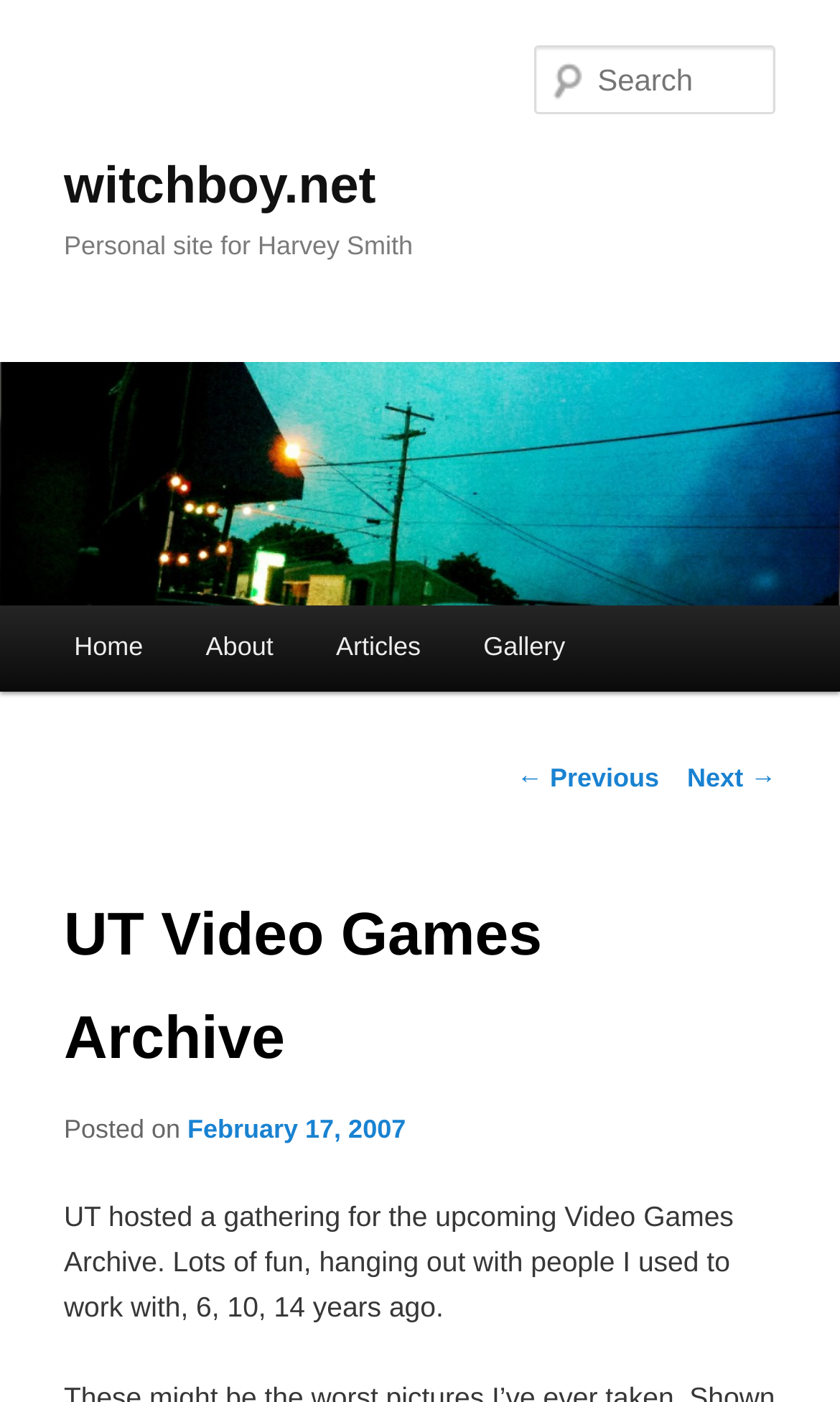What is the purpose of the gathering mentioned in the article?
From the image, provide a succinct answer in one word or a short phrase.

Video Games Archive